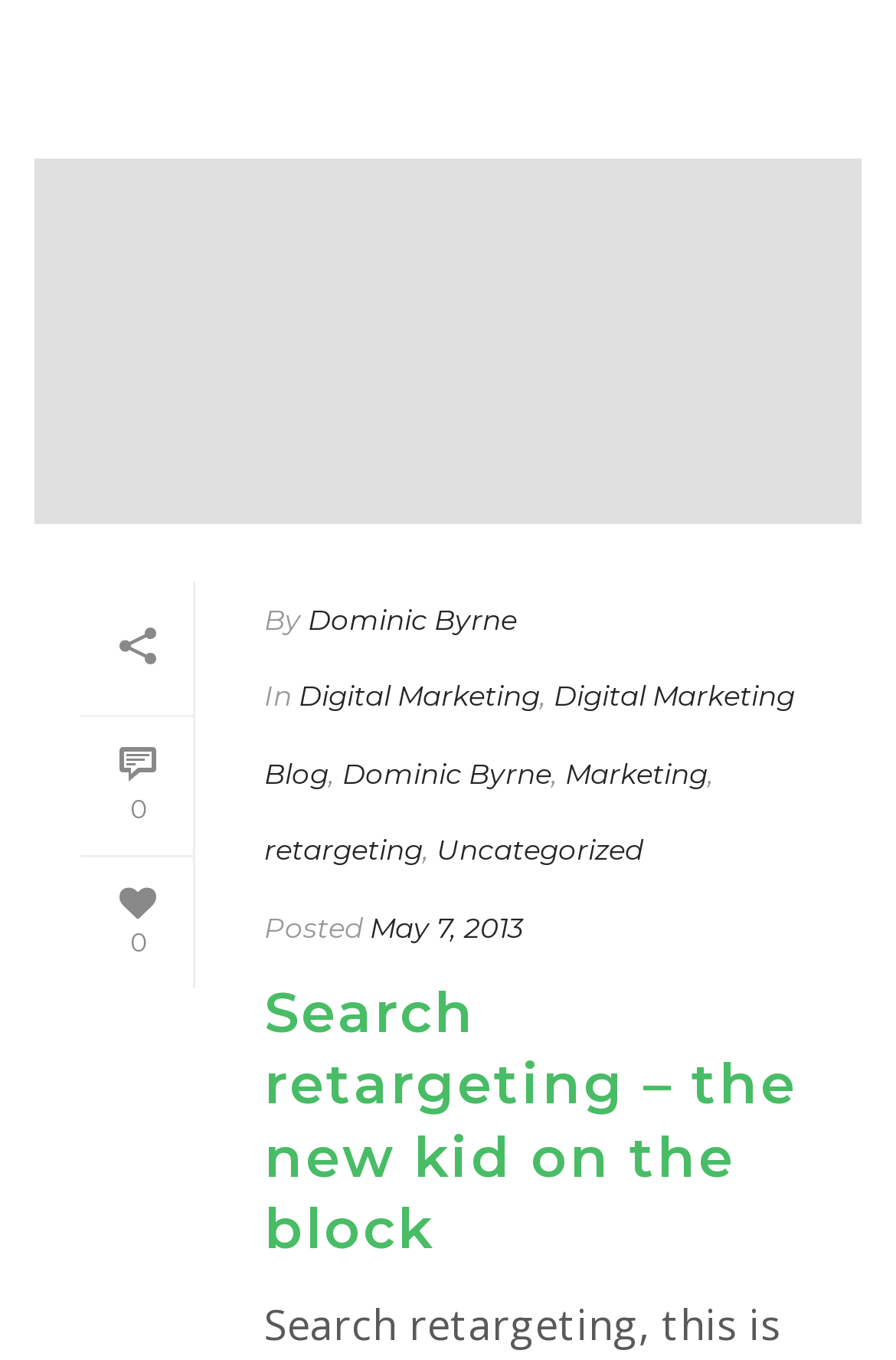Find and indicate the bounding box coordinates of the region you should select to follow the given instruction: "Visit the Digital Marketing Blog".

[0.295, 0.499, 0.887, 0.581]